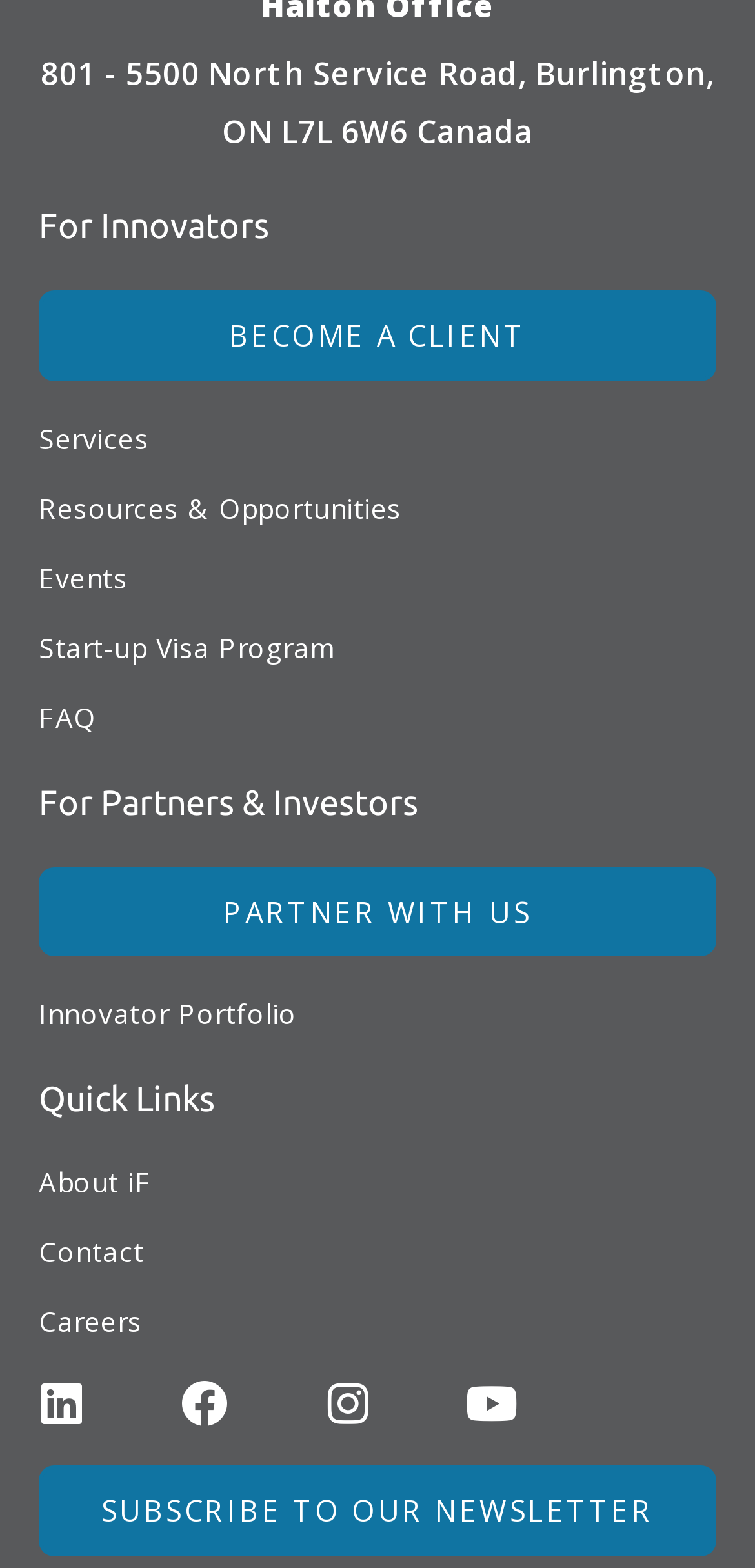Please specify the bounding box coordinates in the format (top-left x, top-left y, bottom-right x, bottom-right y), with all values as floating point numbers between 0 and 1. Identify the bounding box of the UI element described by: Subscribe to our newsletter

[0.051, 0.935, 0.949, 0.992]